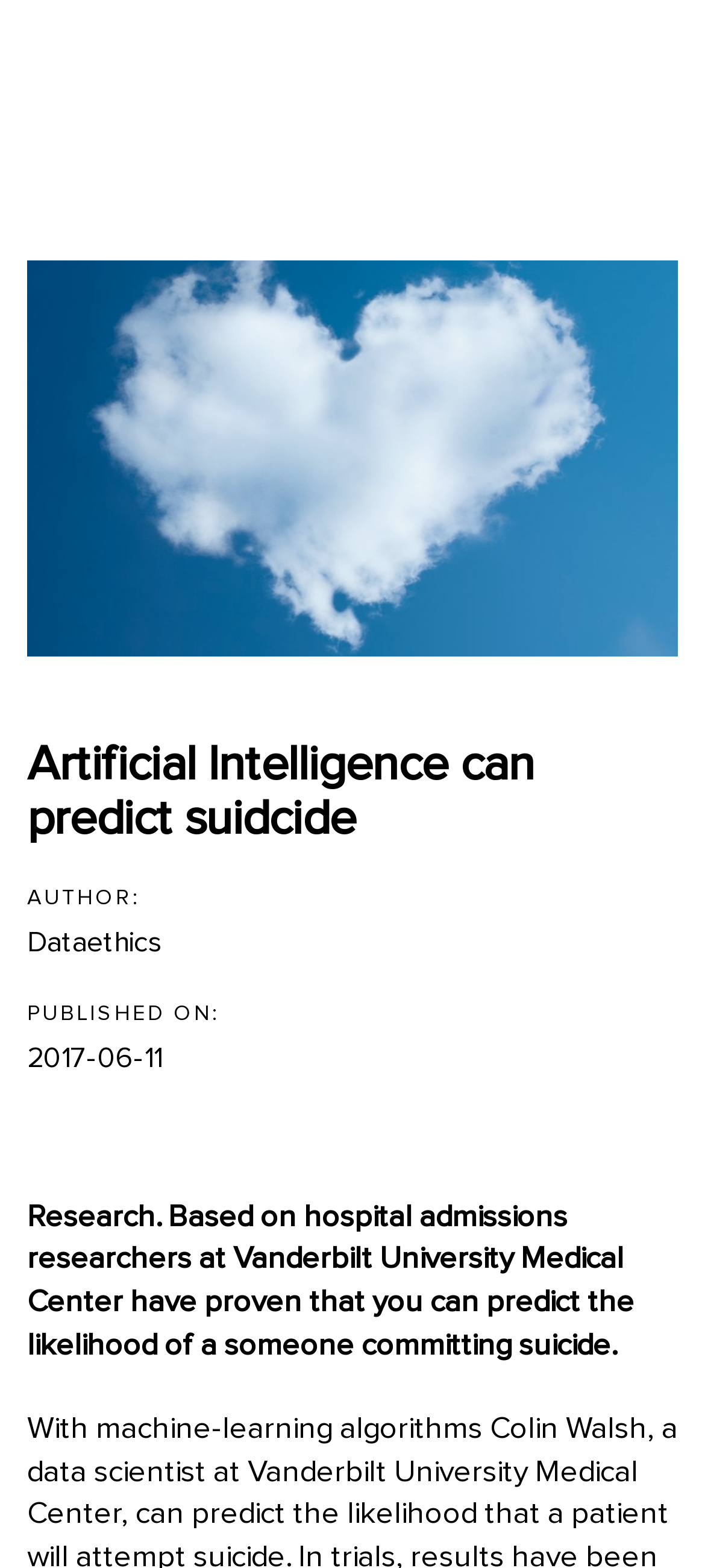What is the purpose of the button 'Toggle navigation'?
Utilize the image to construct a detailed and well-explained answer.

The answer can be inferred from the text 'Toggle navigation' which is the label of the button, and its location in the top-right corner of the webpage, suggesting that it is used to toggle the navigation menu.